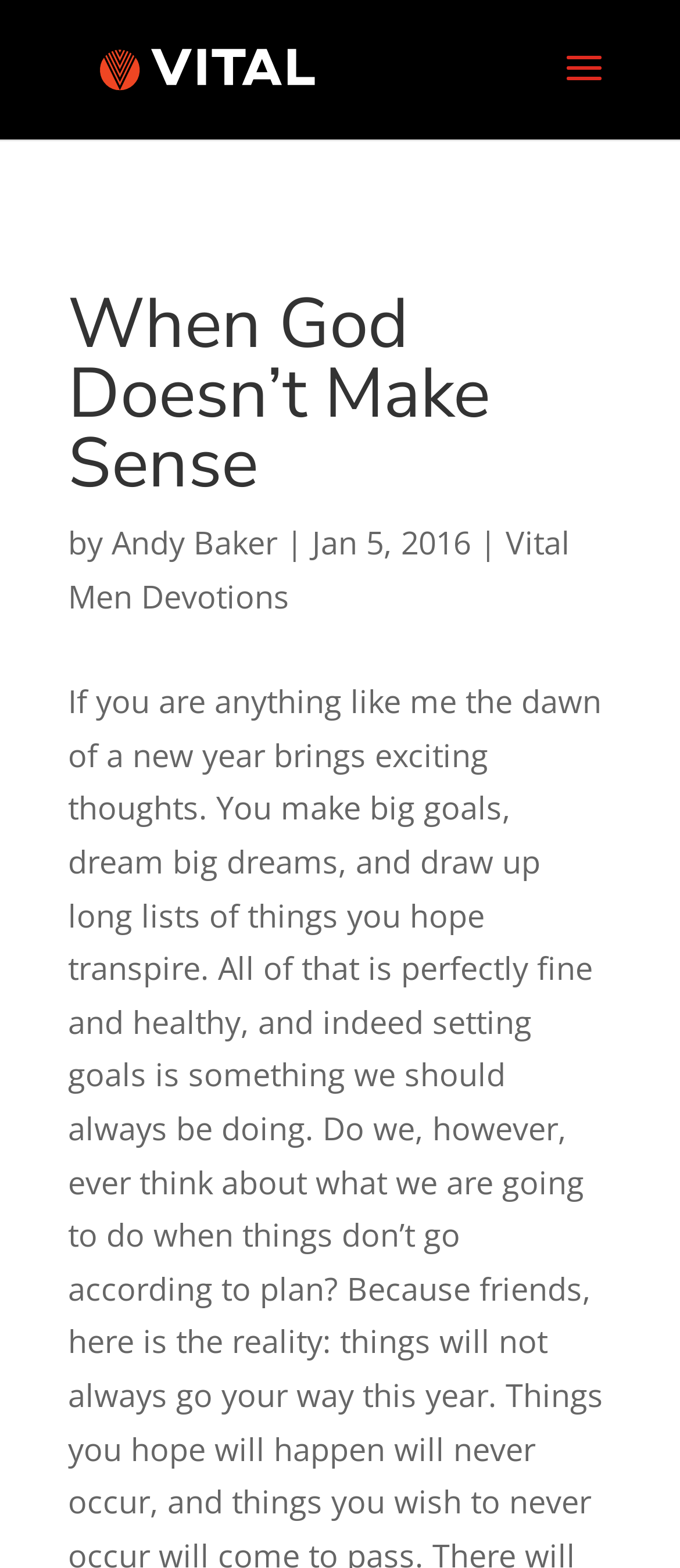Respond to the following question using a concise word or phrase: 
What is the name of the website?

VITAL